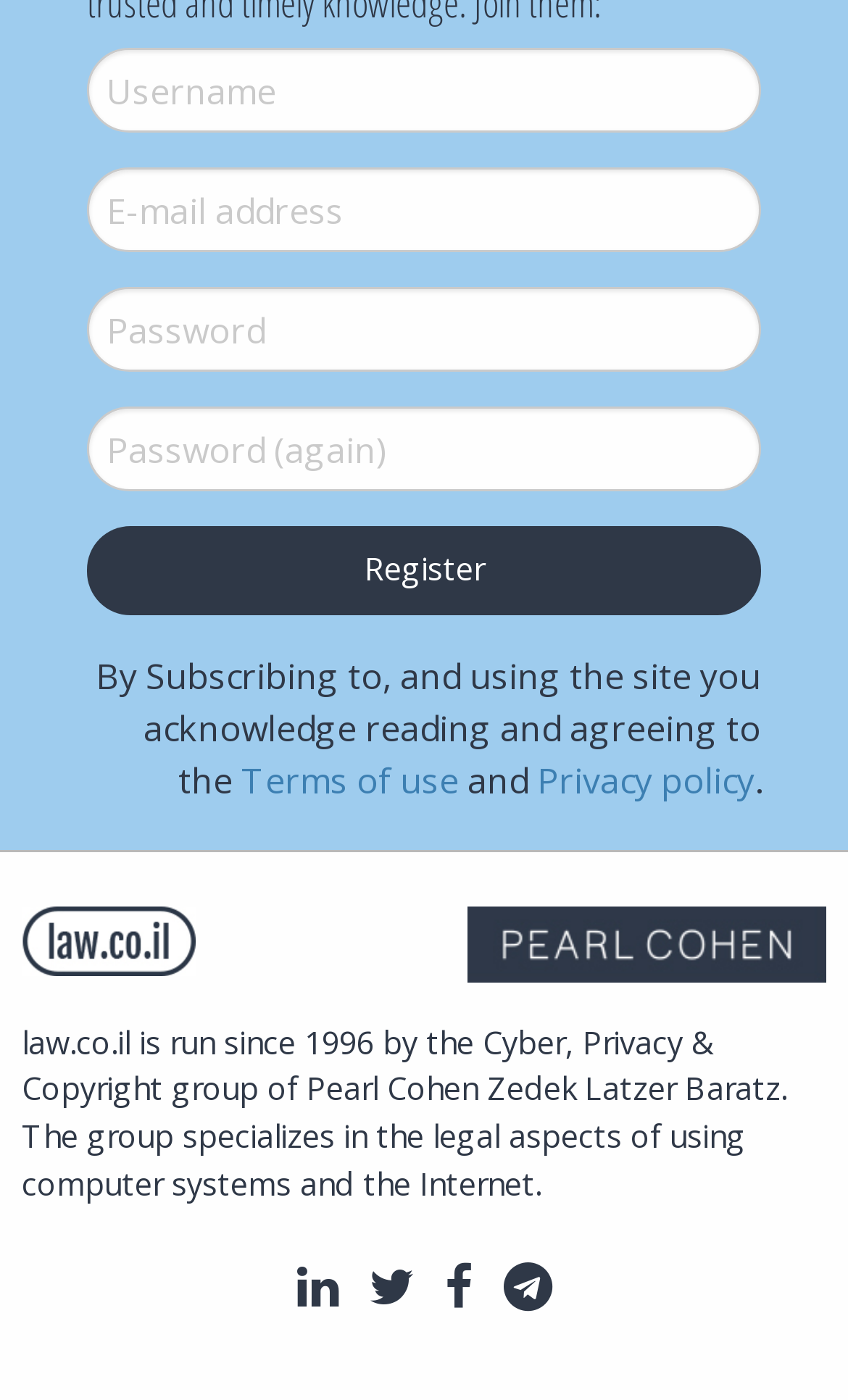Can you show the bounding box coordinates of the region to click on to complete the task described in the instruction: "Read terms of use"?

[0.285, 0.54, 0.541, 0.574]